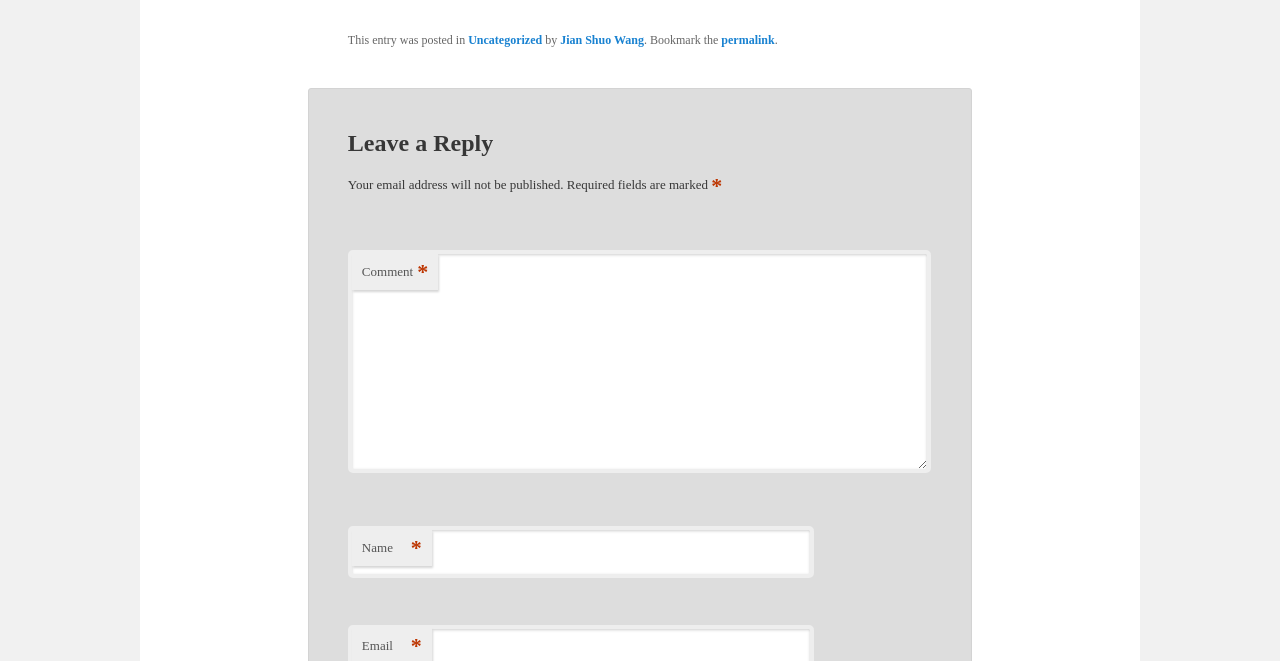What is the category of the current post?
Please give a detailed and thorough answer to the question, covering all relevant points.

The category of the current post can be found in the footer section, where it says 'This entry was posted in' followed by a link 'Uncategorized'.